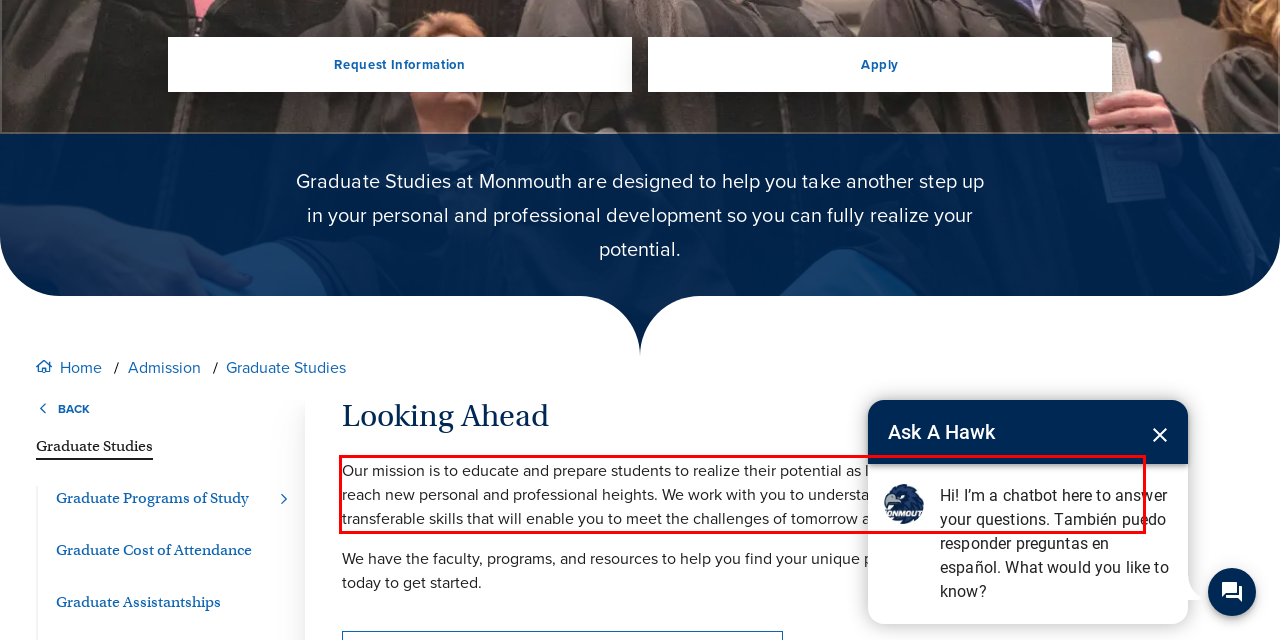Given a screenshot of a webpage, identify the red bounding box and perform OCR to recognize the text within that box.

Our mission is to educate and prepare students to realize their potential as leaders across diverse industries and reach new personal and professional heights. We work with you to understand your goals and provide you with the transferable skills that will enable you to meet the challenges of tomorrow and achieve success.